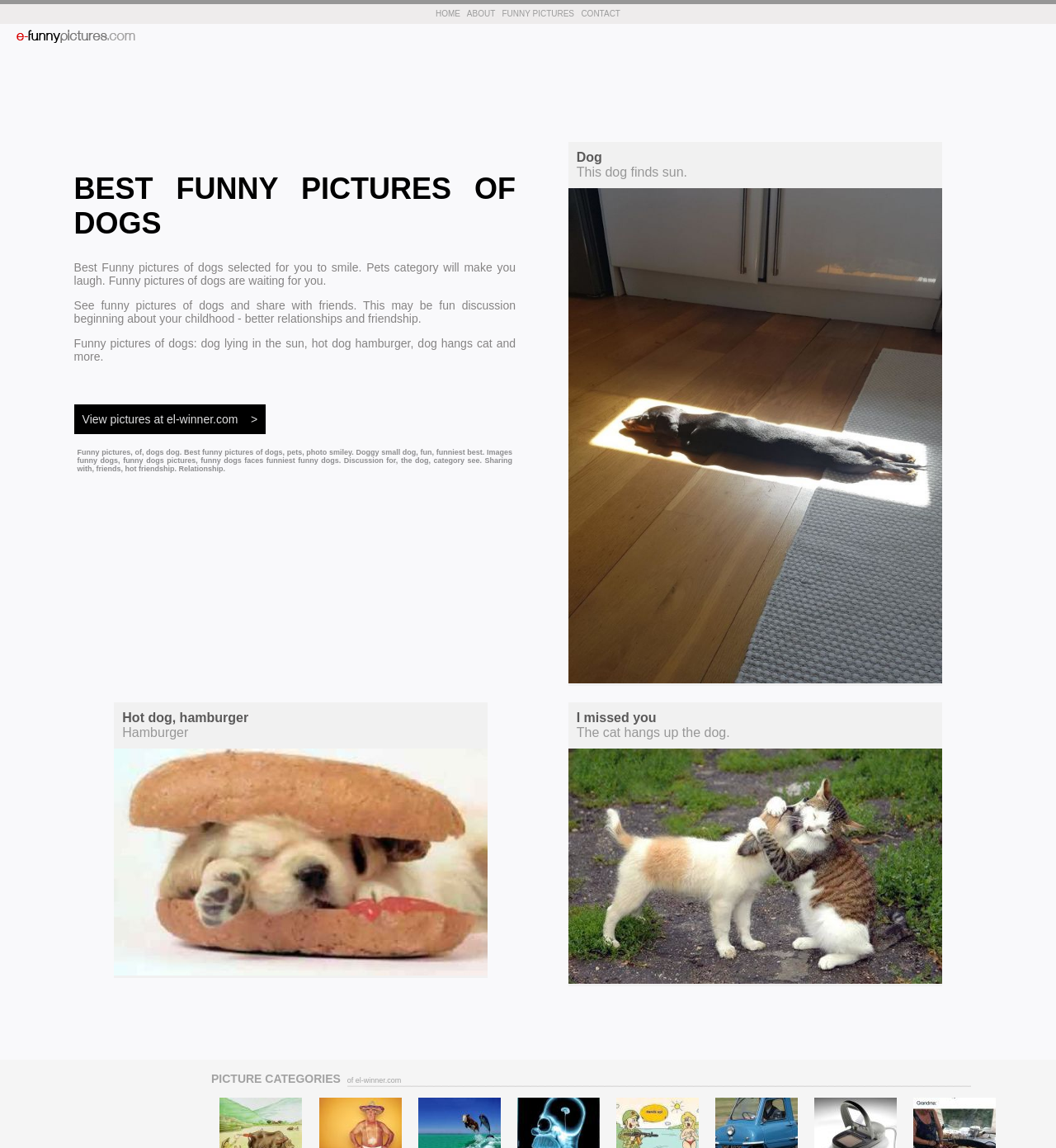Reply to the question with a brief word or phrase: How many funny dog pictures are shown on this webpage?

Three